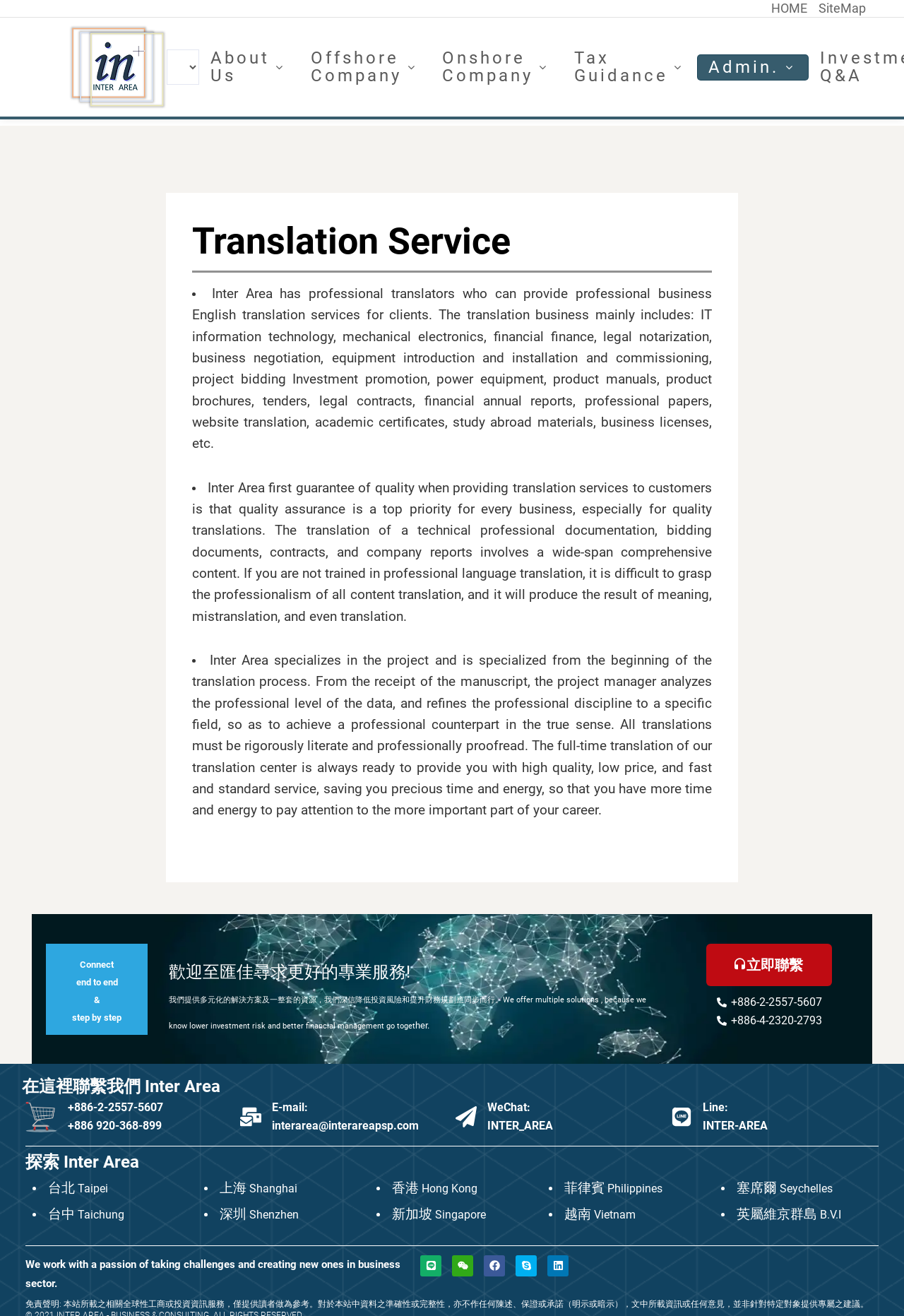Identify the bounding box coordinates of the section that should be clicked to achieve the task described: "View Taipei".

[0.053, 0.897, 0.082, 0.909]